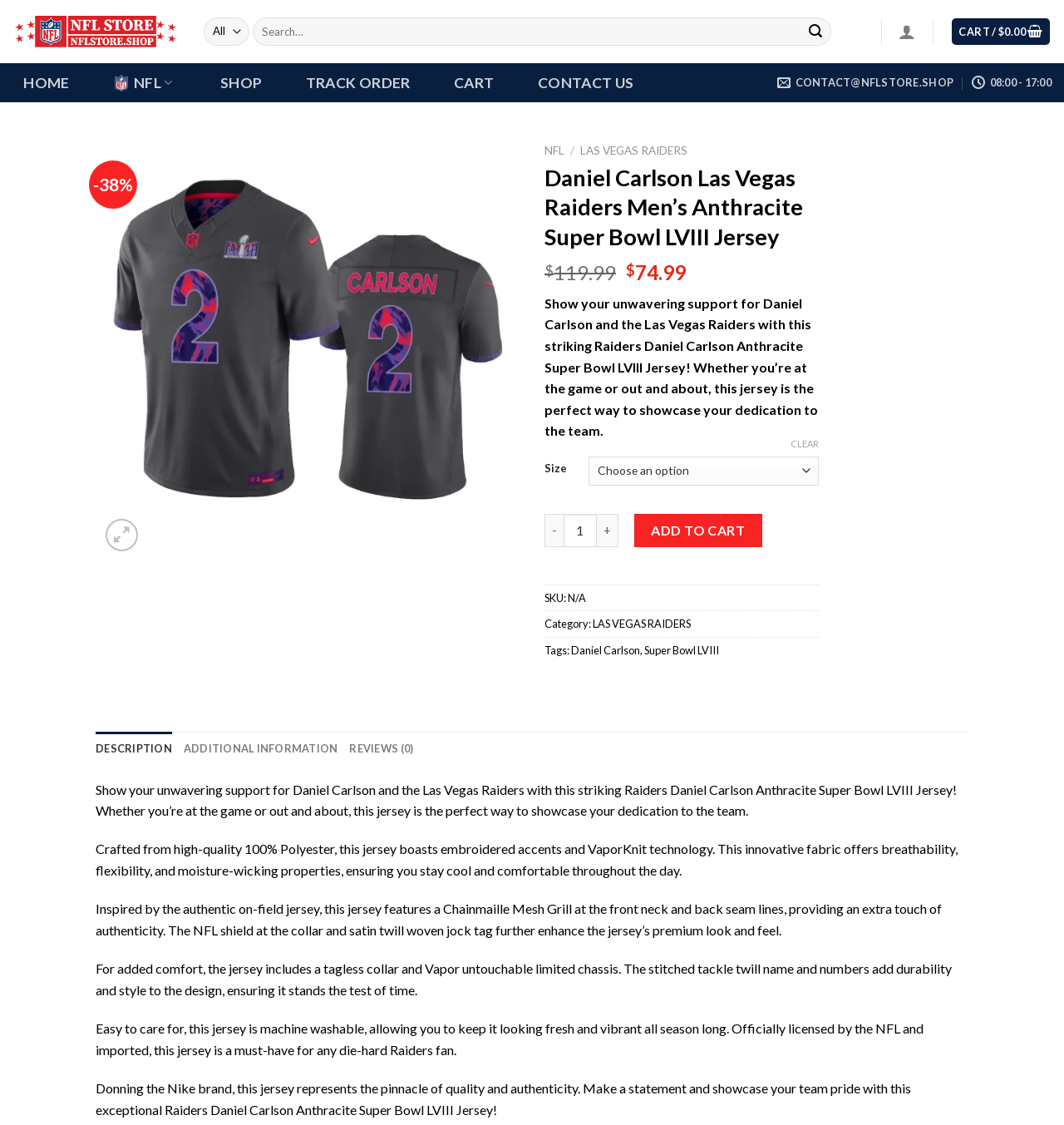Respond with a single word or short phrase to the following question: 
What is the material of the jersey?

100% Polyester